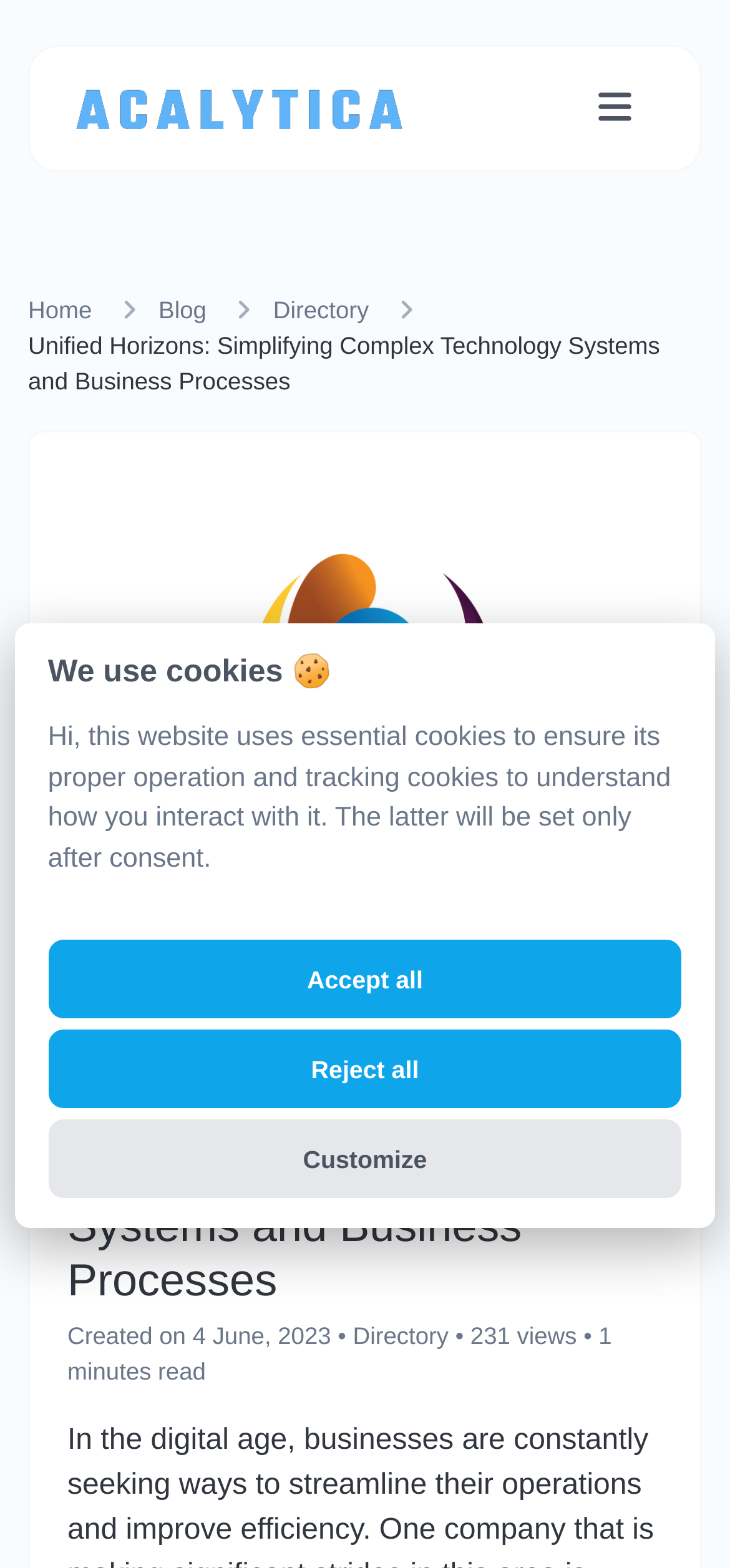Locate the bounding box coordinates of the area where you should click to accomplish the instruction: "Click the website logo".

[0.082, 0.039, 0.573, 0.099]